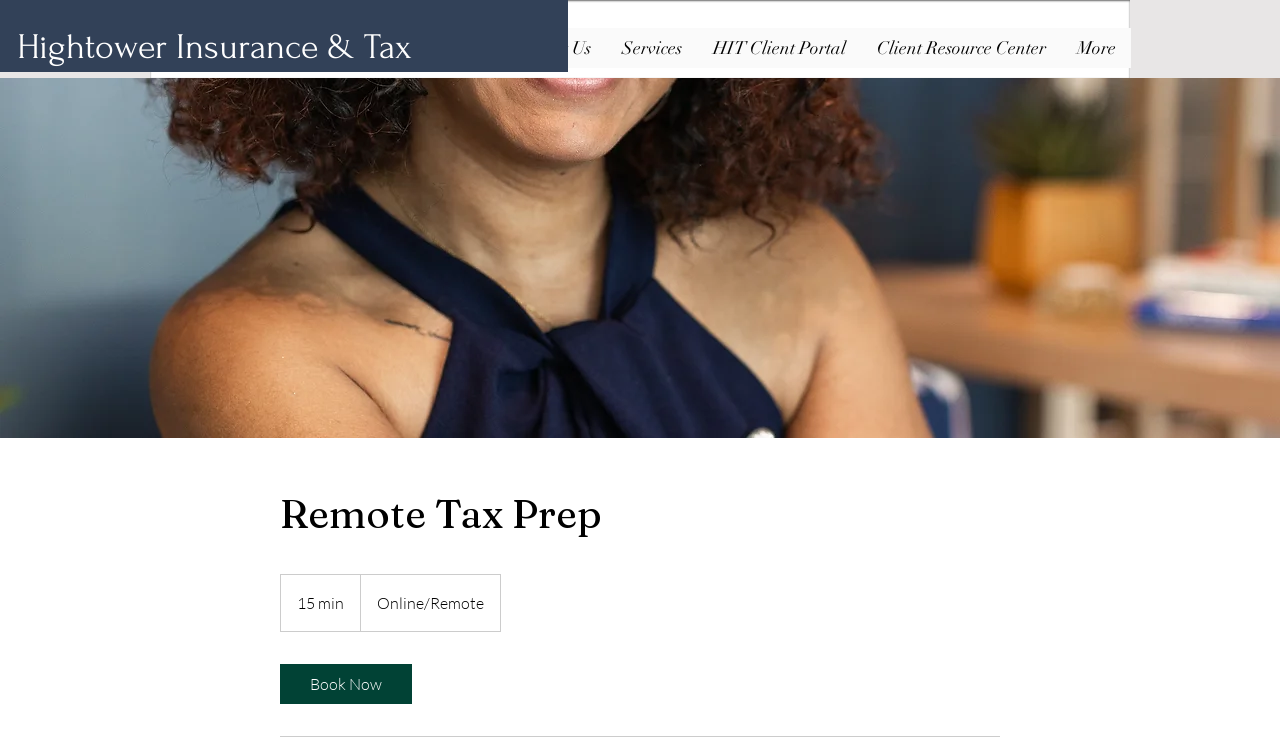Identify the bounding box for the UI element described as: "About Us". The coordinates should be four float numbers between 0 and 1, i.e., [left, top, right, bottom].

[0.396, 0.038, 0.473, 0.091]